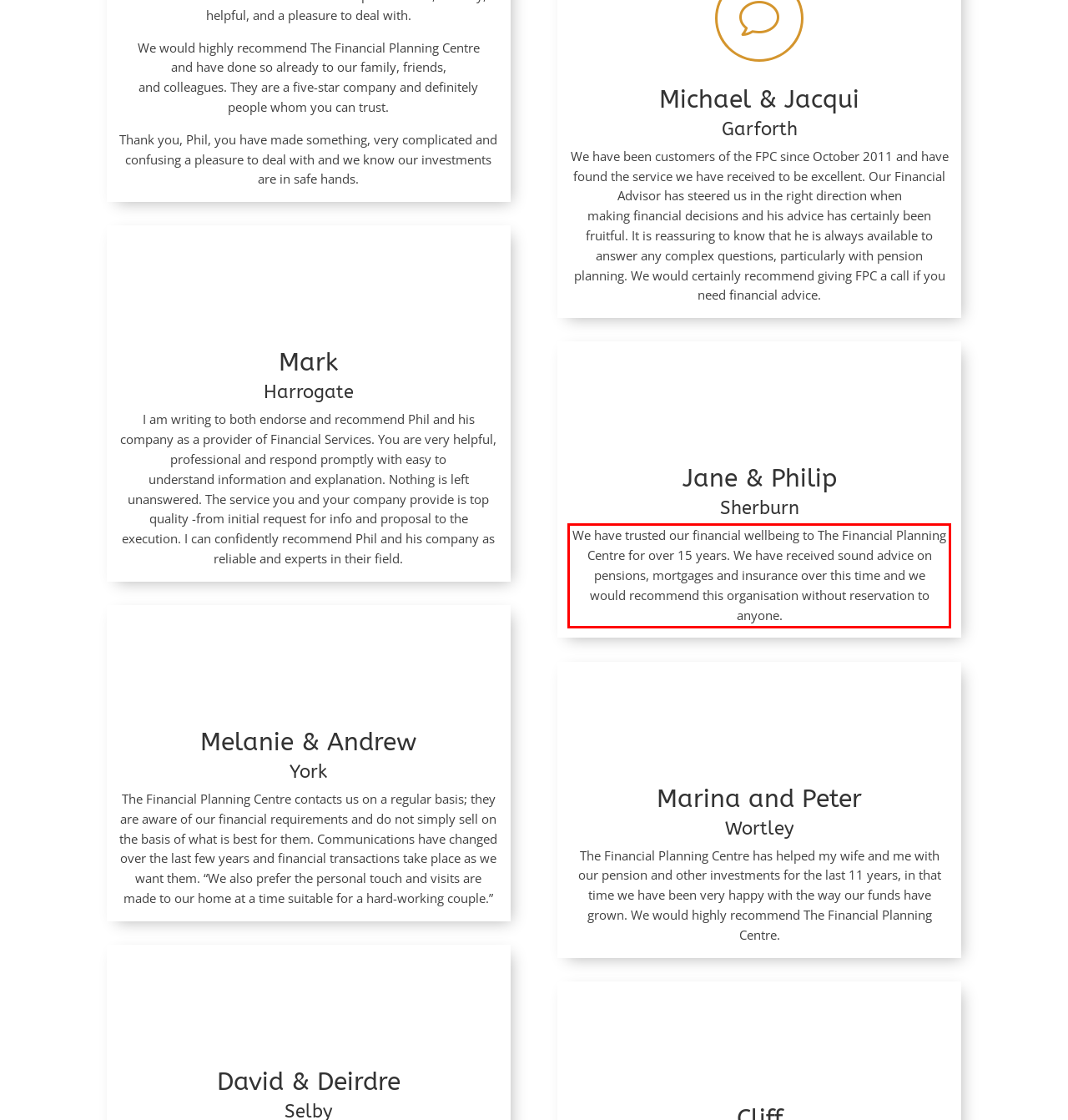By examining the provided screenshot of a webpage, recognize the text within the red bounding box and generate its text content.

We have trusted our financial wellbeing to The Financial Planning Centre for over 15 years. We have received sound advice on pensions, mortgages and insurance over this time and we would recommend this organisation without reservation to anyone.